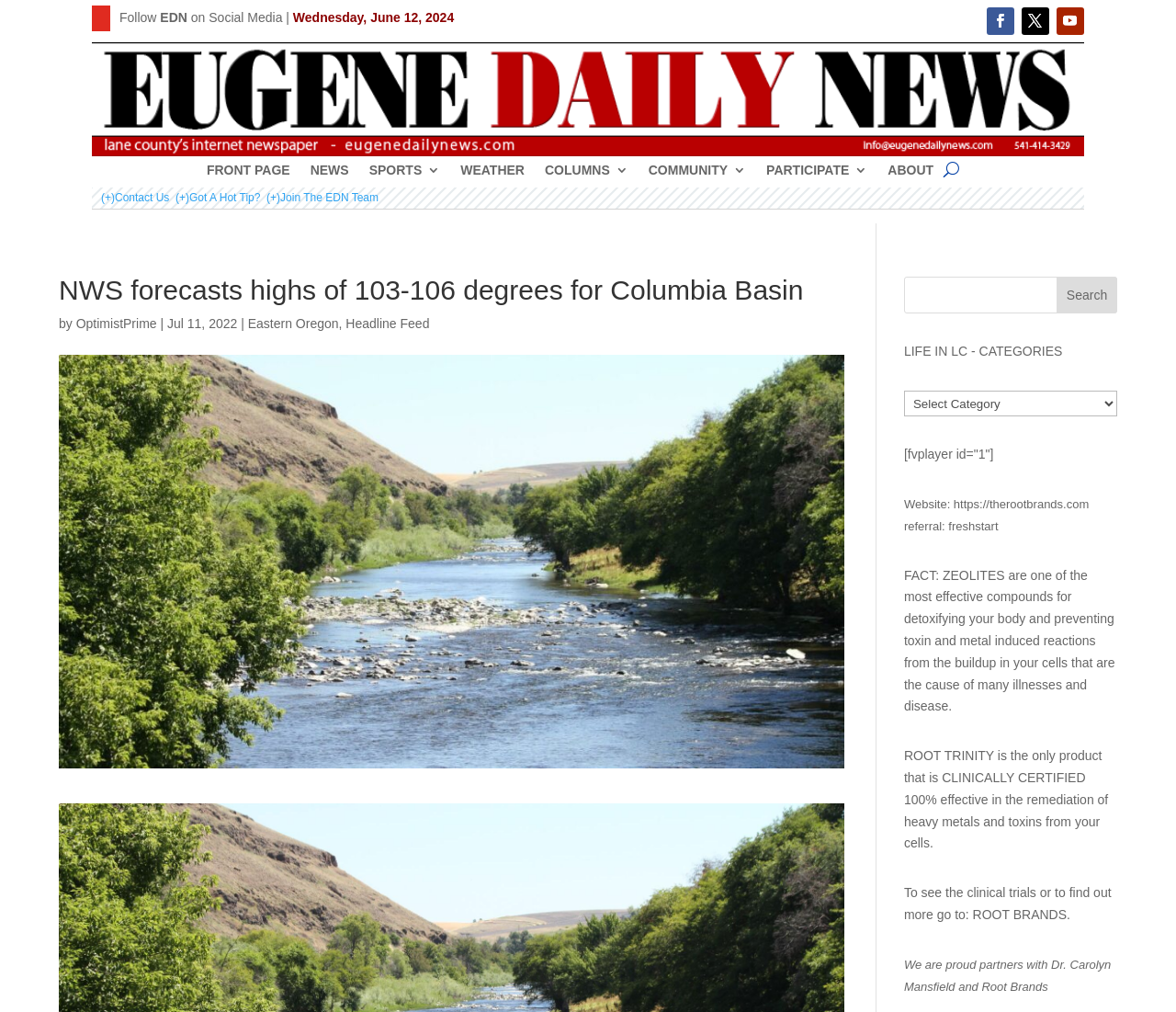Extract the main heading from the webpage content.

NWS forecasts highs of 103-106 degrees for Columbia Basin